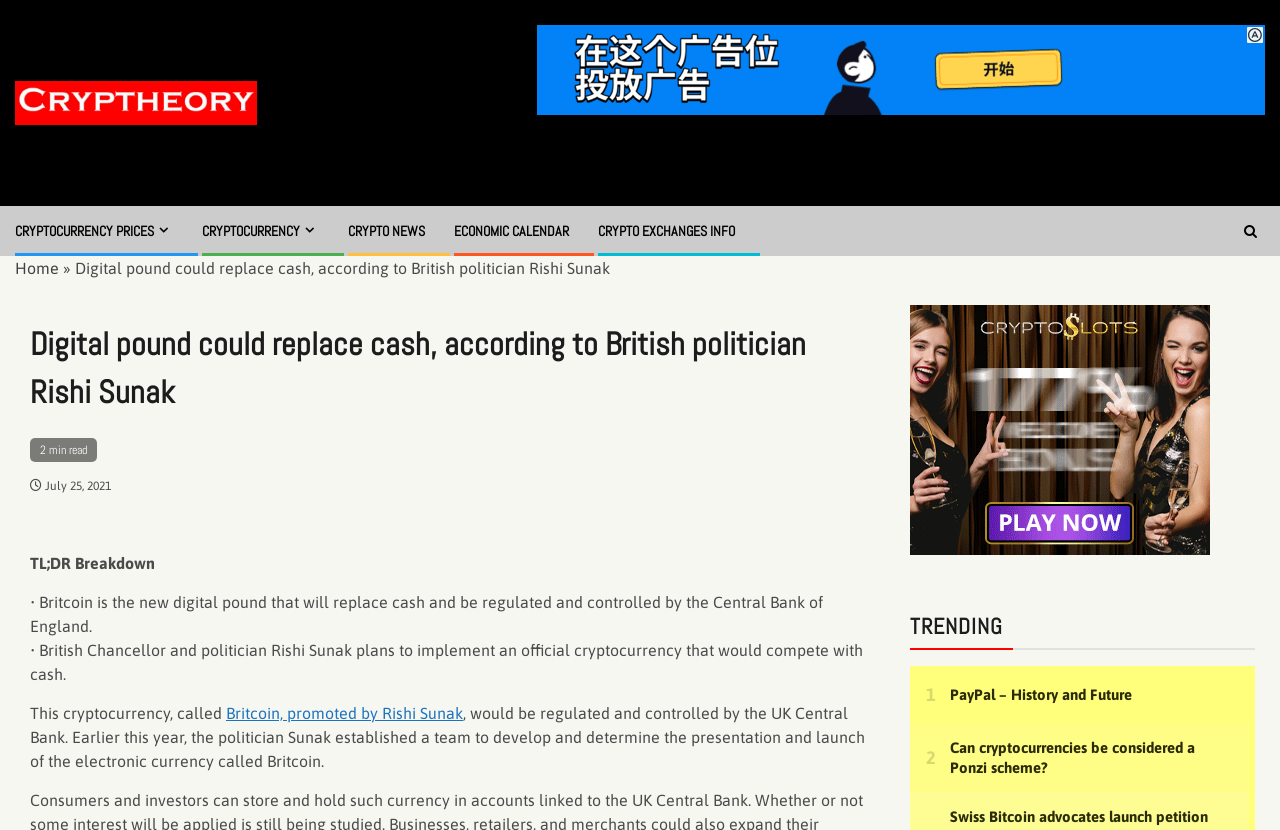Who is planning to implement an official cryptocurrency?
Make sure to answer the question with a detailed and comprehensive explanation.

The answer can be found in the article's content, specifically in the sentence 'British Chancellor and politician Rishi Sunak plans to implement an official cryptocurrency...' which indicates that Rishi Sunak is the one planning to implement an official cryptocurrency.